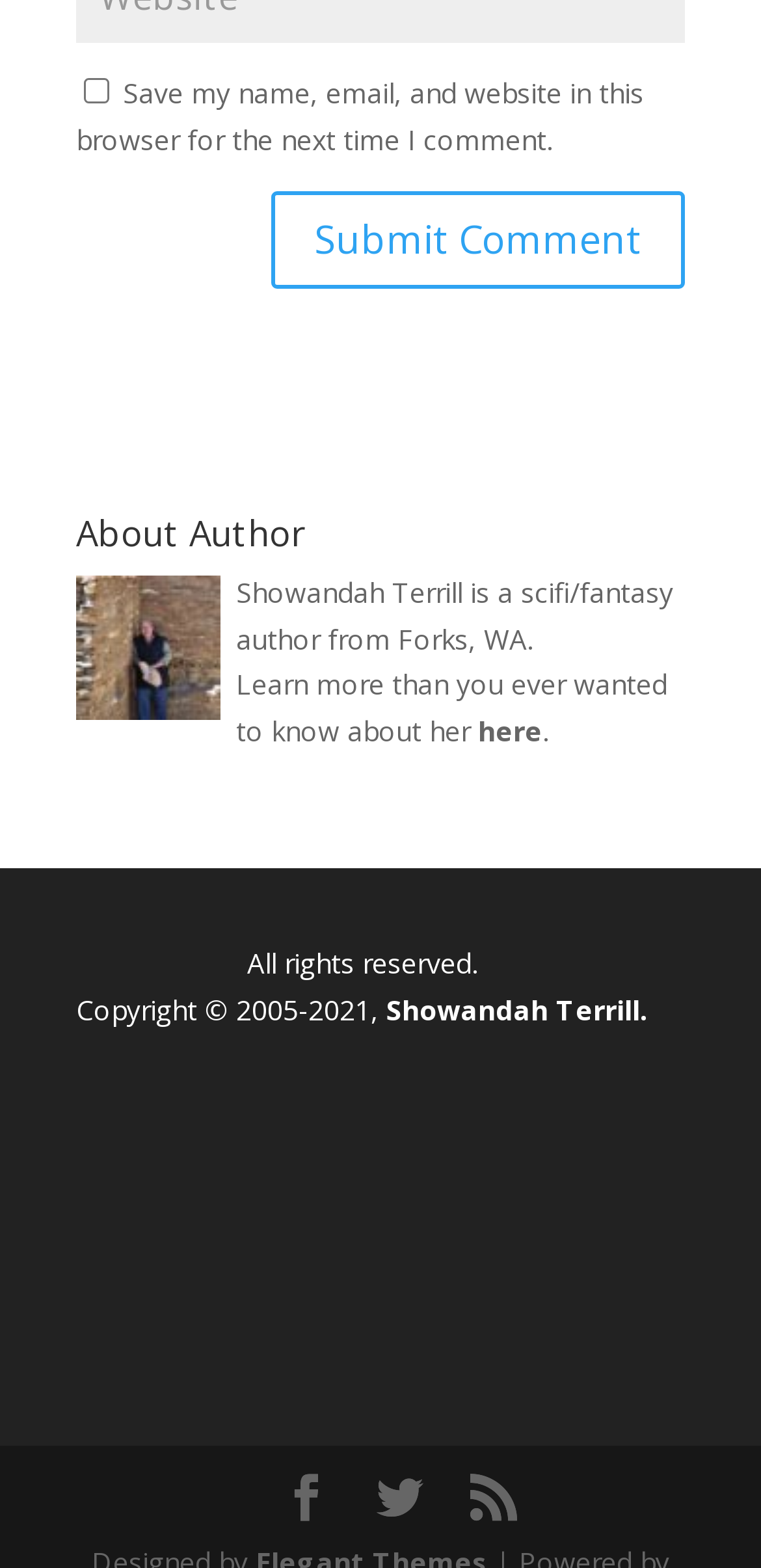How many social media links are present?
Look at the image and respond with a one-word or short phrase answer.

3